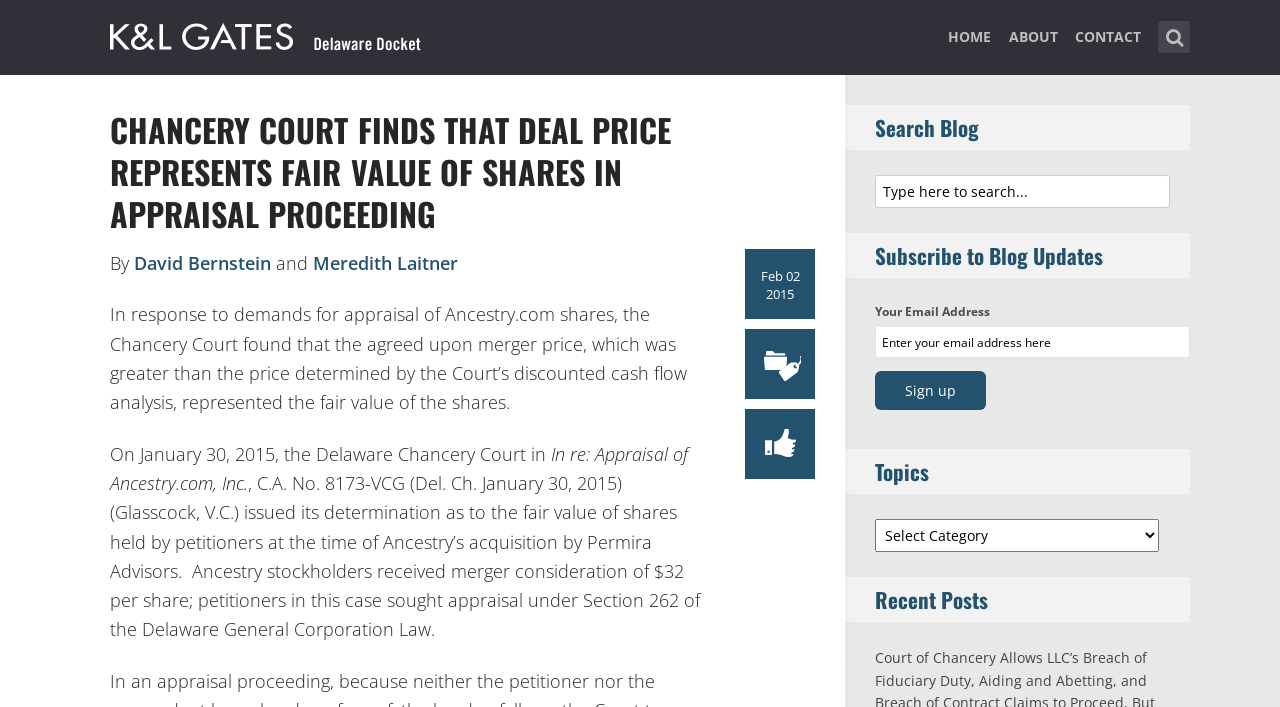Locate the bounding box coordinates of the clickable region necessary to complete the following instruction: "Subscribe to blog updates". Provide the coordinates in the format of four float numbers between 0 and 1, i.e., [left, top, right, bottom].

[0.684, 0.462, 0.93, 0.507]